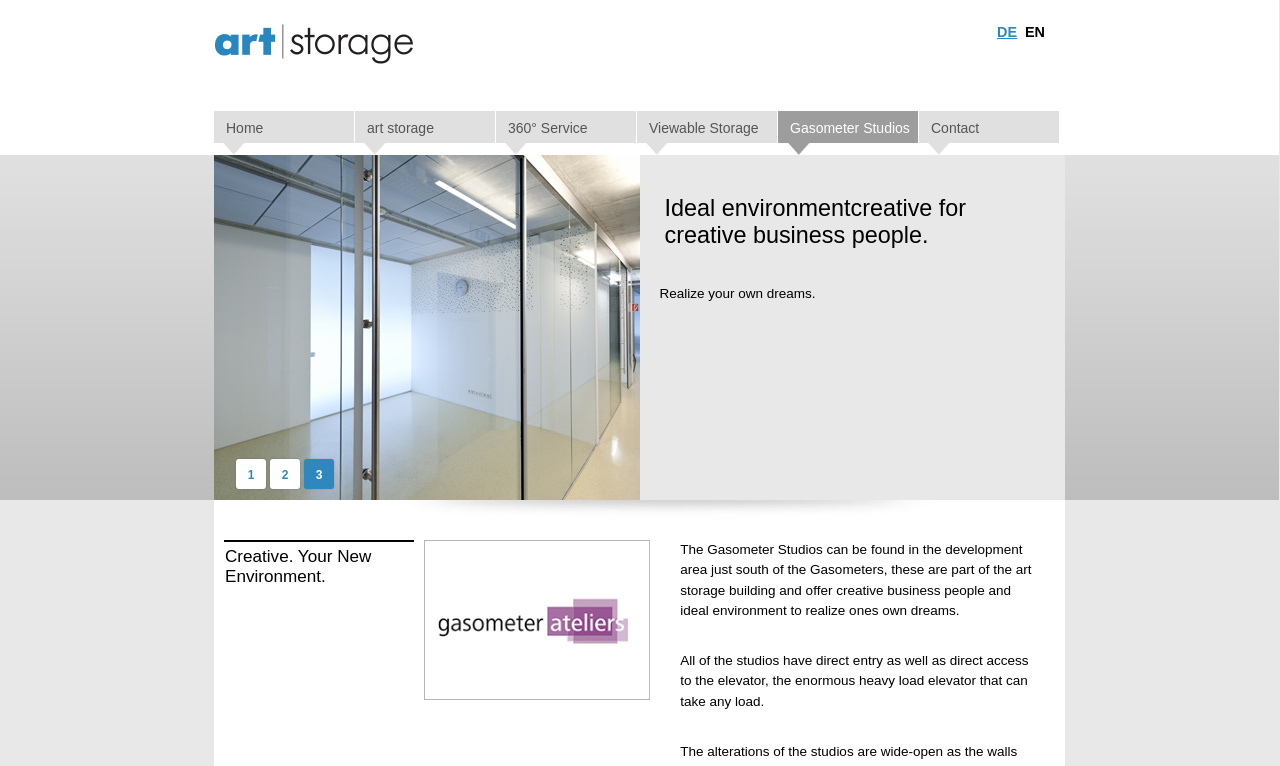Select the bounding box coordinates of the element I need to click to carry out the following instruction: "View page 2".

[0.211, 0.599, 0.234, 0.638]